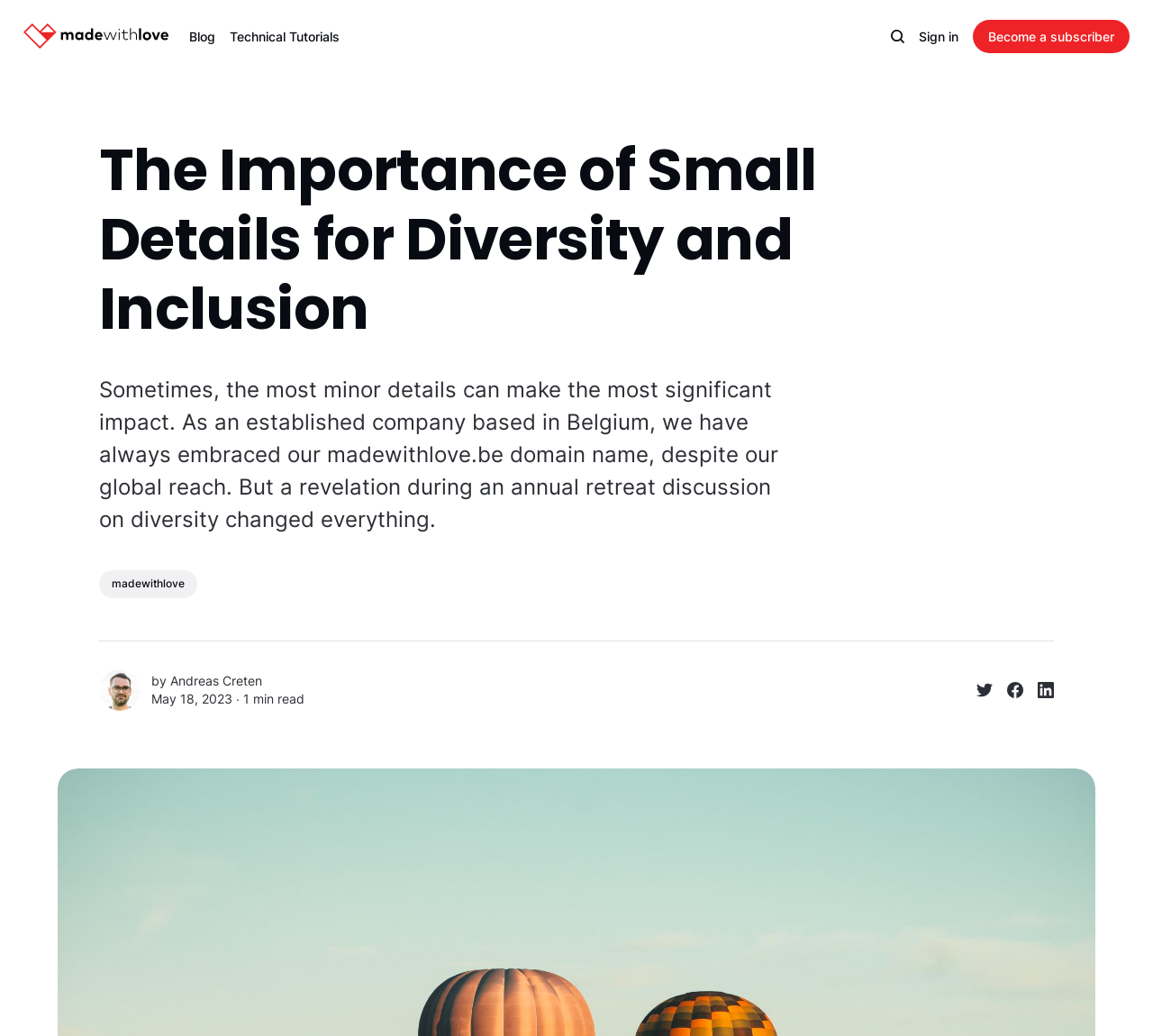Give a detailed account of the webpage's layout and content.

The webpage appears to be a blog post titled "The Importance of Small Details for Diversity and Inclusion". At the top left, there is a link to "madewithlove home" accompanied by an image, which is likely a logo. To the right of this, there are links to "Blog", "Technical Tutorials", and an image. Further to the right, there are links to "Sign in" and "Become a subscriber".

Below these top navigation links, the main content of the page begins. The title of the blog post, "The Importance of Small Details for Diversity and Inclusion", is displayed prominently. Following this, there is a paragraph of text that discusses the importance of small details in diversity and inclusion, mentioning the company's domain name and global reach.

The text then links to "madewithlove" and mentions an annual retreat discussion on diversity. Below this, there is an author section with a link to "Andreas Creten" accompanied by an image, and a "by" label. The date of the post, "May 18, 2023", and the reading time, "1 min read", are also displayed.

At the bottom of the page, there are social media sharing links to Twitter, Facebook, and Linkedin, each accompanied by an image.